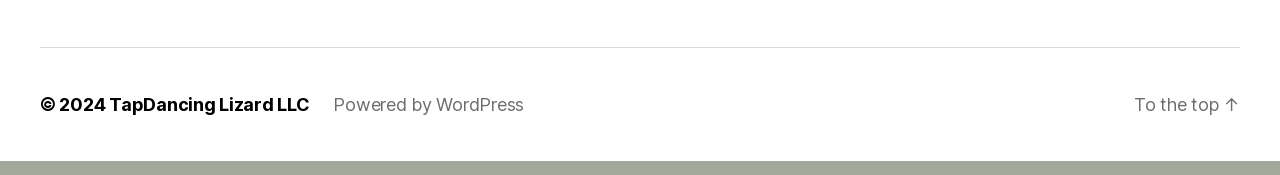Determine the bounding box for the UI element that matches this description: "Powered by WordPress".

[0.261, 0.615, 0.409, 0.735]